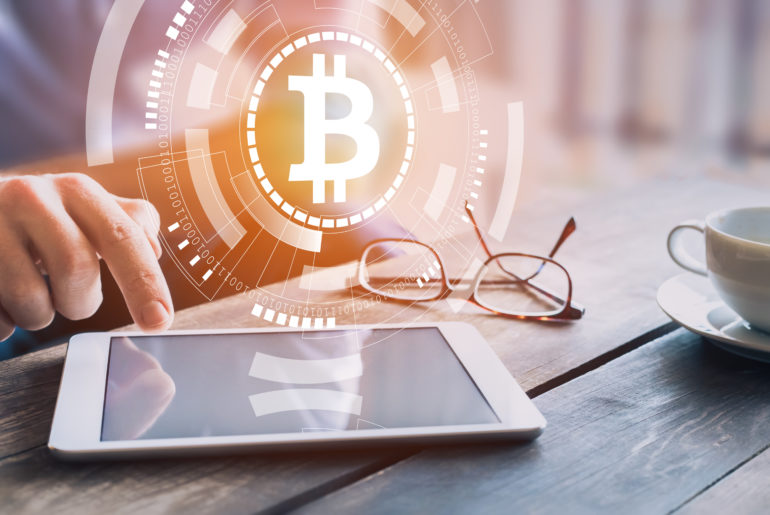Provide a short answer to the following question with just one word or phrase: What is the atmosphere of the scene?

Casual ambiance